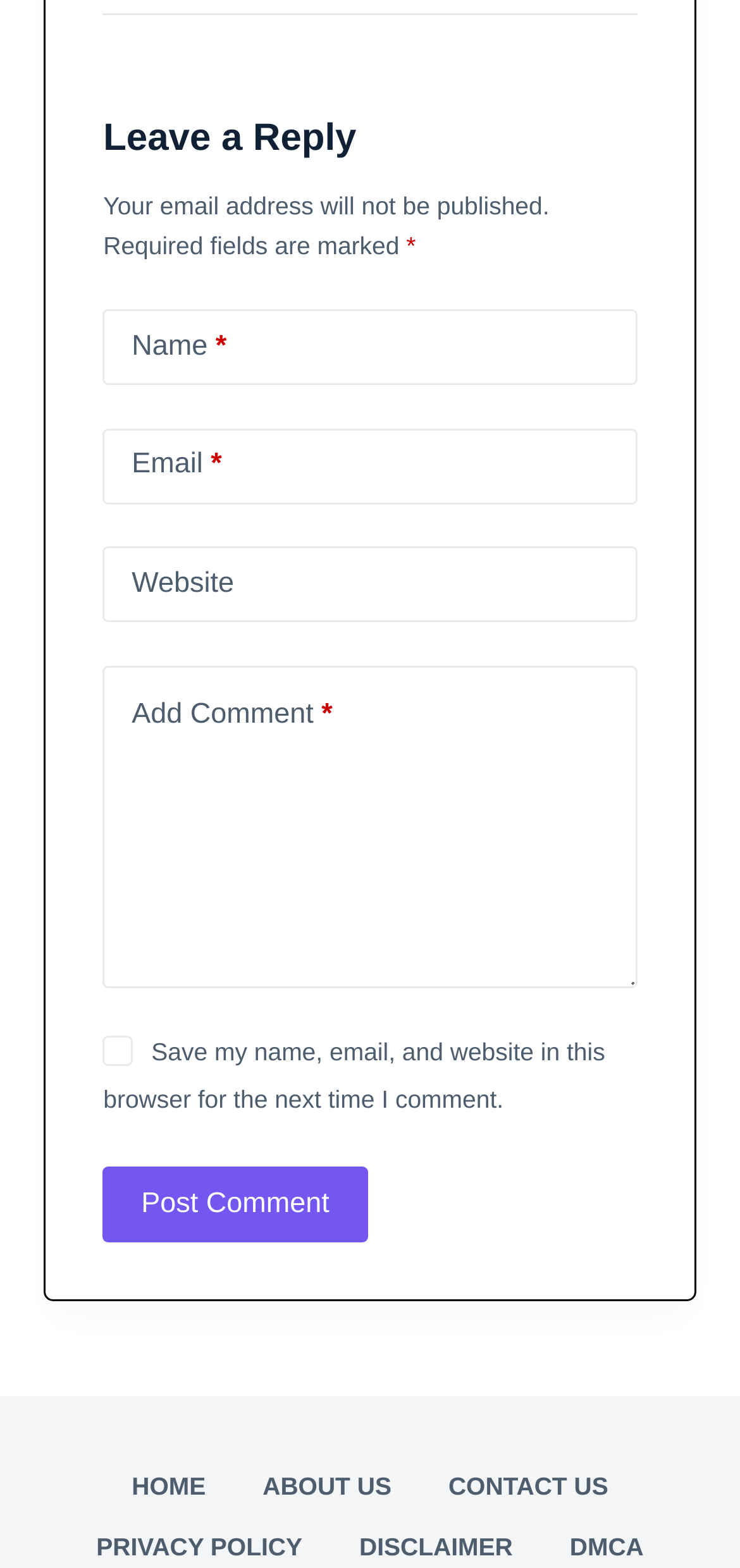What is the function of the 'Save my name, email, and website in this browser' checkbox?
Please elaborate on the answer to the question with detailed information.

The checkbox is located below the 'Add Comment' field and is unchecked by default, implying that it is an optional feature. Its purpose is to allow users to save their name, email, and website information in the browser, so they don't have to re-enter it the next time they comment.